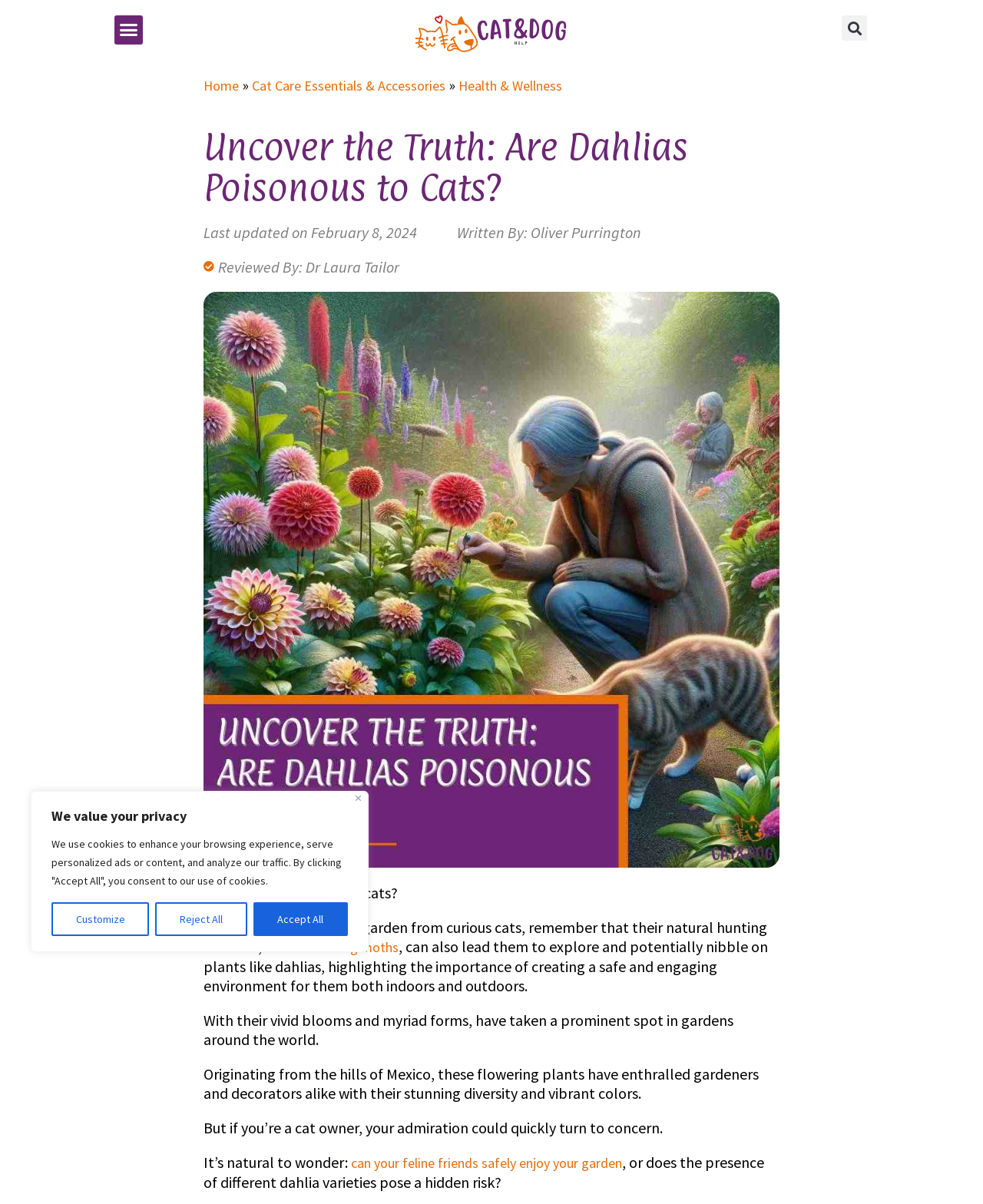Who is the author of the blog post?
Look at the screenshot and provide an in-depth answer.

The author of the blog post is Oliver Purrington, as indicated by the link 'Oliver Purrington Written By: Oliver Purrington' in the blog post.